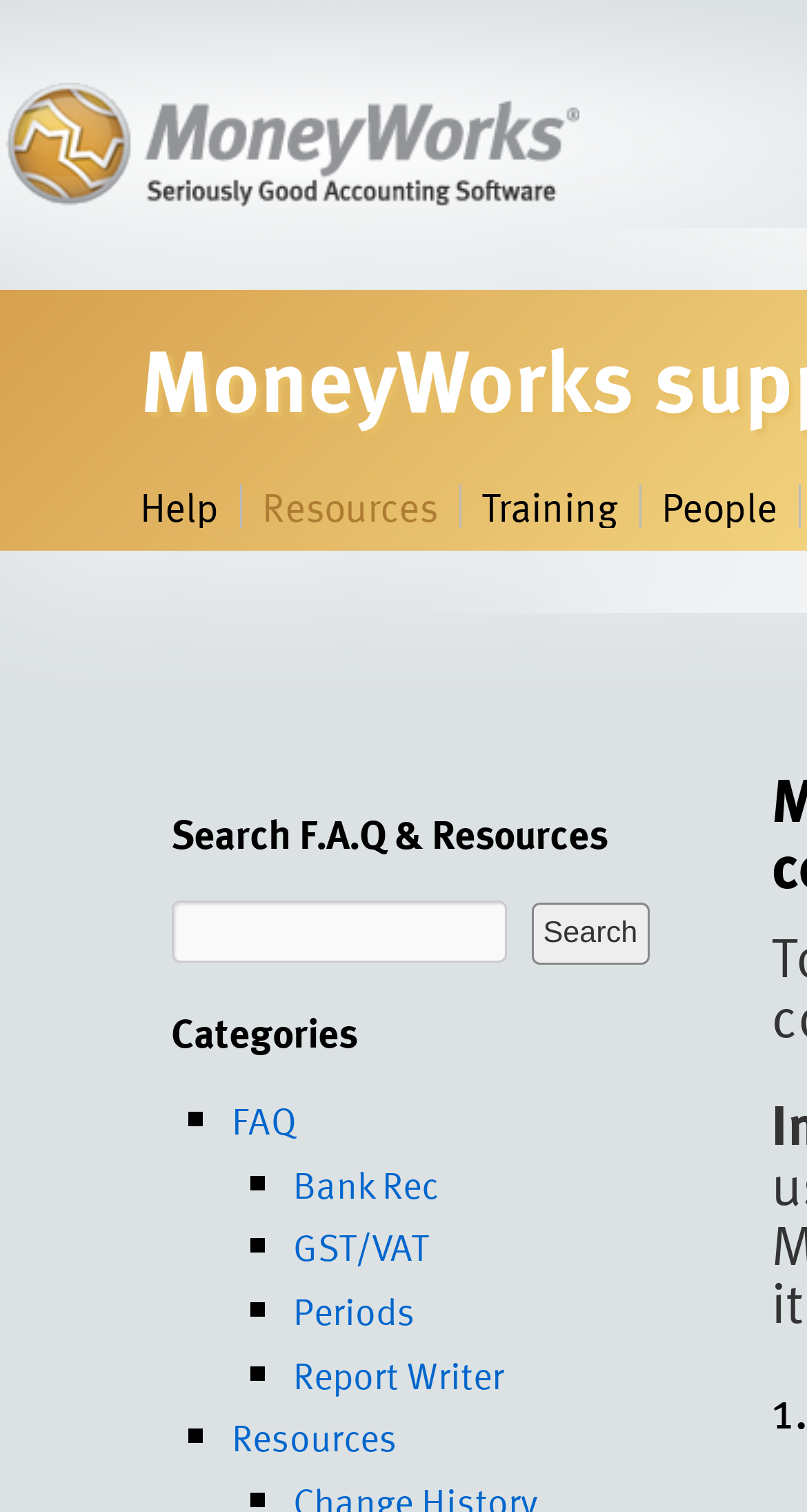Please answer the following question using a single word or phrase: 
How many categories are listed?

6